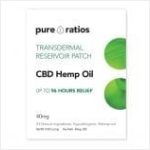Explain in detail what you see in the image.

The image features the packaging of the Pure Ratios Transdermal Reservoir Patch, prominently displaying a clean and minimalist design. The product is labeled as "CBD Hemp Oil" and claims to provide "UP TO 96 HOURS RELIEF," indicating its long-lasting effects. The packaging includes a bold header with the brand name "pure ratios" and outlines the product's key benefits. Additionally, it provides essential information such as the total weight (60mg), suggesting it contains natural ingredients like hemp oil aimed at offering relief. The use of vibrant green elements on the package likely emphasizes its natural and organic qualities.